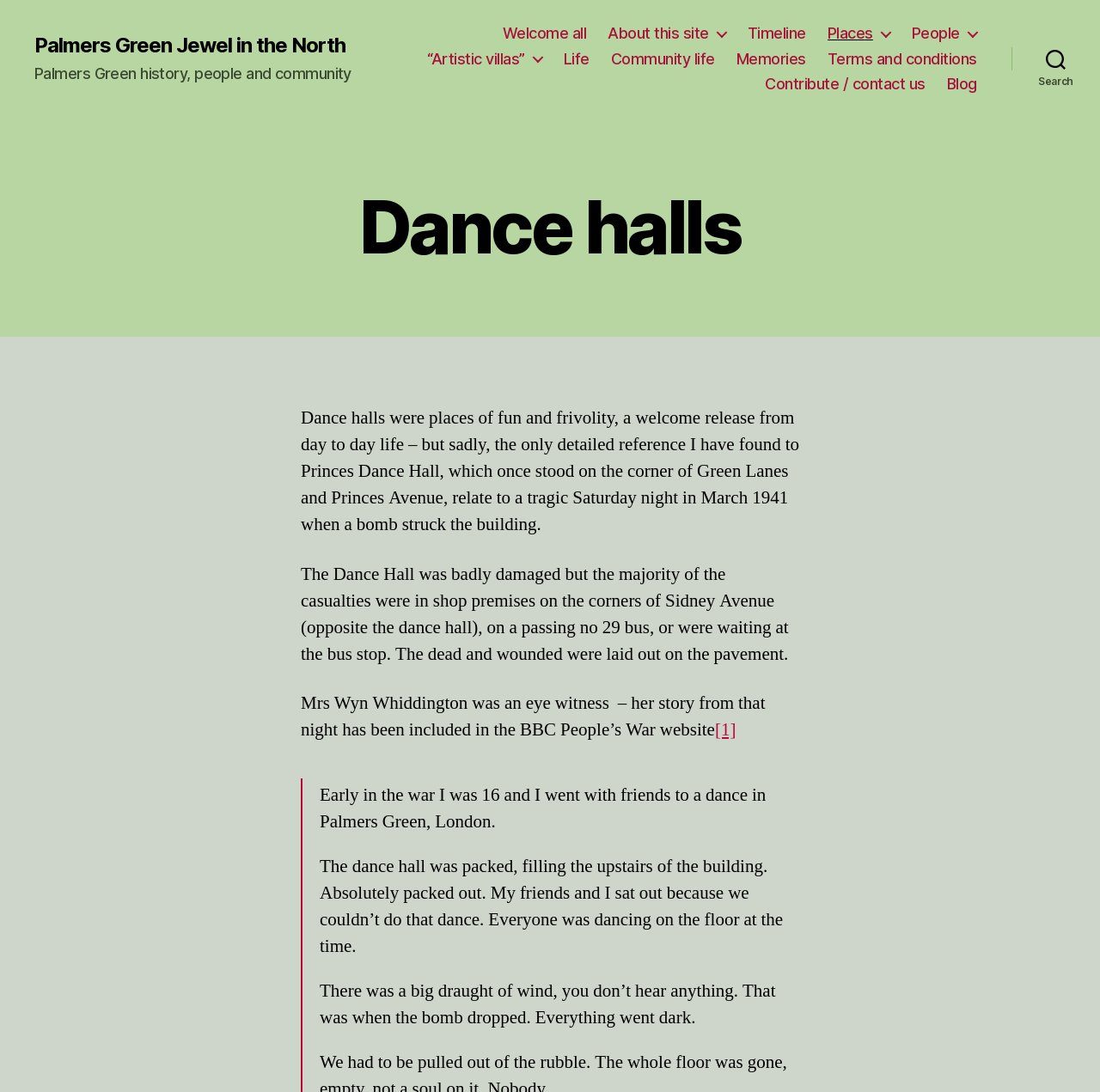Create a detailed narrative of the webpage’s visual and textual elements.

The webpage is about the history of dance halls in Palmers Green, with a focus on a specific event in 1941. At the top of the page, there is a link to "Palmers Green Jewel in the North" and a brief description of the page's content, "Palmers Green history, people and community". 

Below this, there is a horizontal navigation menu with nine links, including "Welcome all", "About this site", "Timeline", "Places", "People", and others. 

To the right of the navigation menu, there is a search button. 

The main content of the page is divided into sections. The first section has a heading "Dance halls" and describes the importance of dance halls in people's lives. 

The following sections tell the story of a tragic event that occurred at Princes Dance Hall in March 1941, when a bomb struck the building. The text describes the damage to the dance hall and the casualties that occurred. 

There is also a quote from an eyewitness, Mrs. Wyn Whiddington, who shared her story on the BBC People's War website. The quote is divided into three parts, describing her experience of the event.